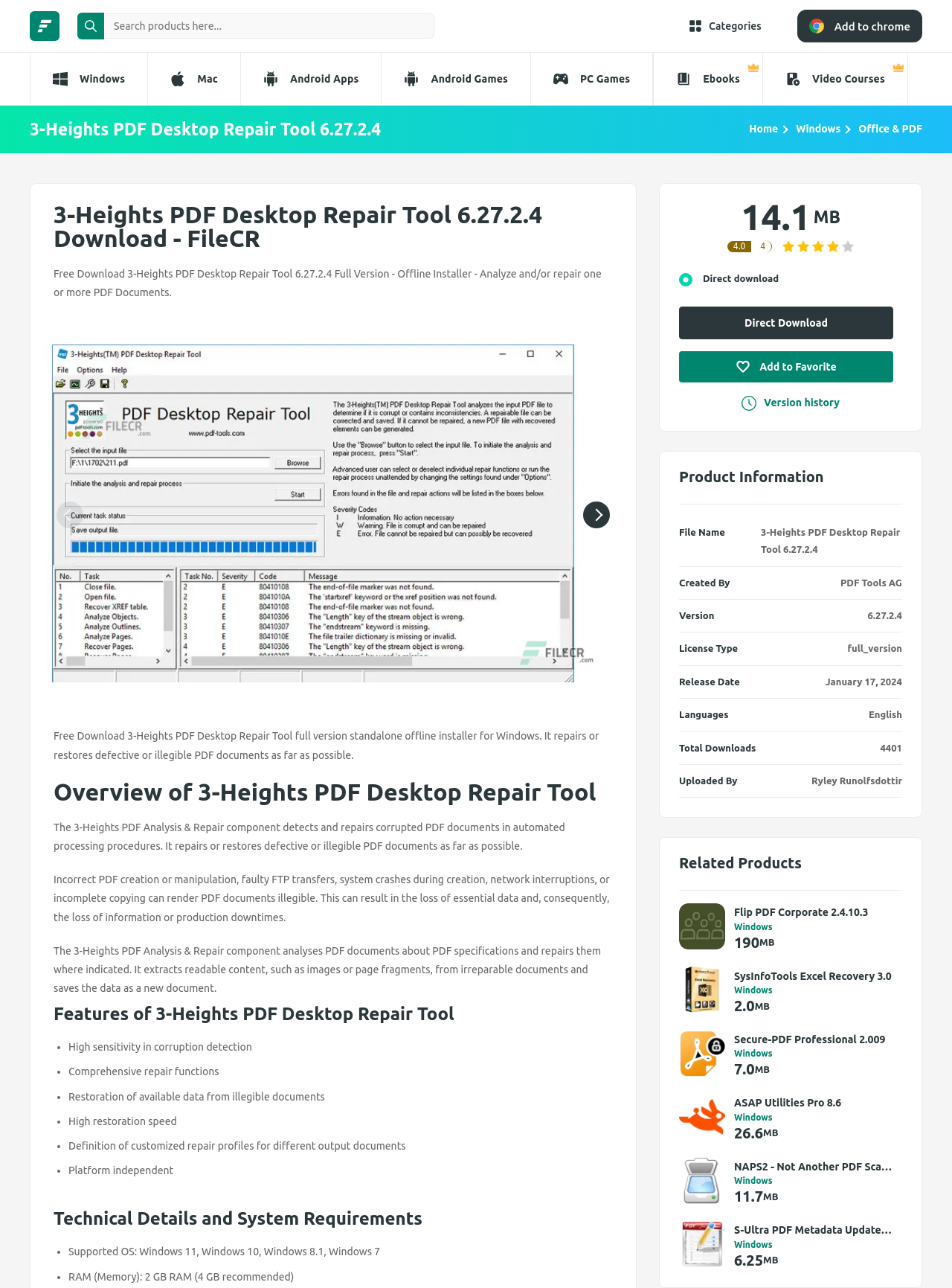Provide a single word or phrase answer to the question: 
What is the company that created the software?

PDF Tools AG